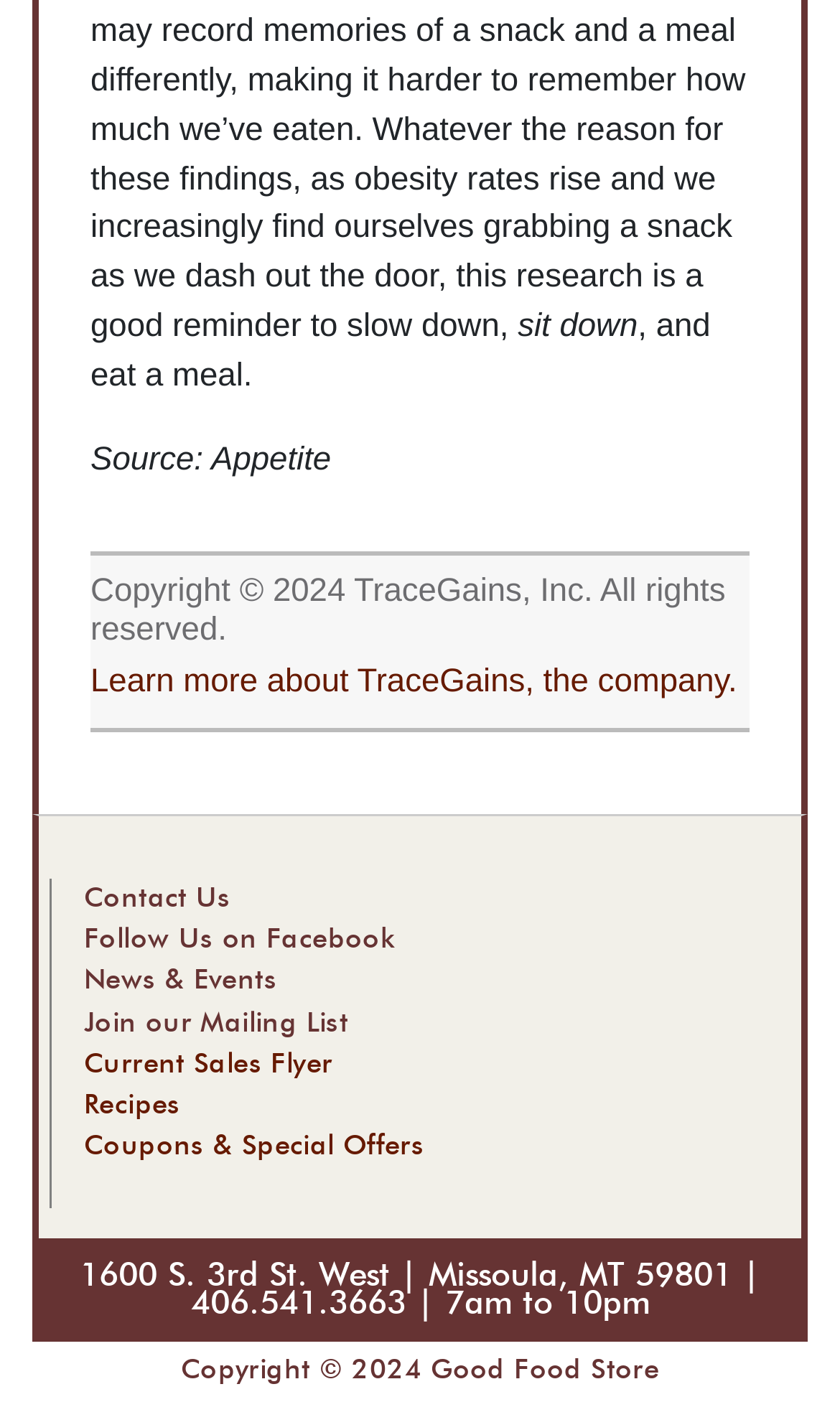Determine the bounding box for the UI element that matches this description: "Follow Us on Facebook".

[0.1, 0.661, 0.471, 0.681]